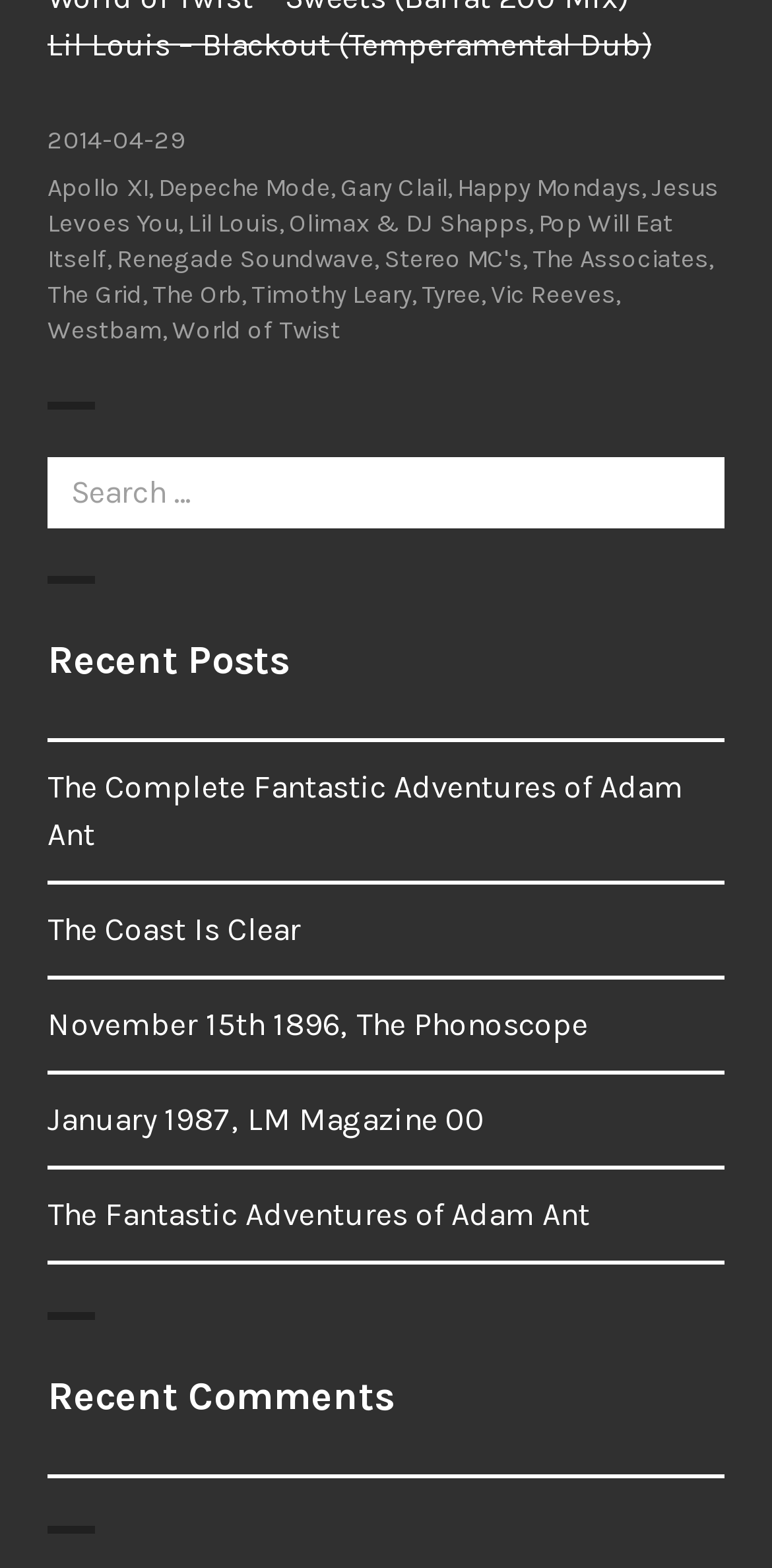Please determine the bounding box coordinates of the element to click on in order to accomplish the following task: "Read the recent post about The Complete Fantastic Adventures of Adam Ant". Ensure the coordinates are four float numbers ranging from 0 to 1, i.e., [left, top, right, bottom].

[0.062, 0.489, 0.885, 0.544]